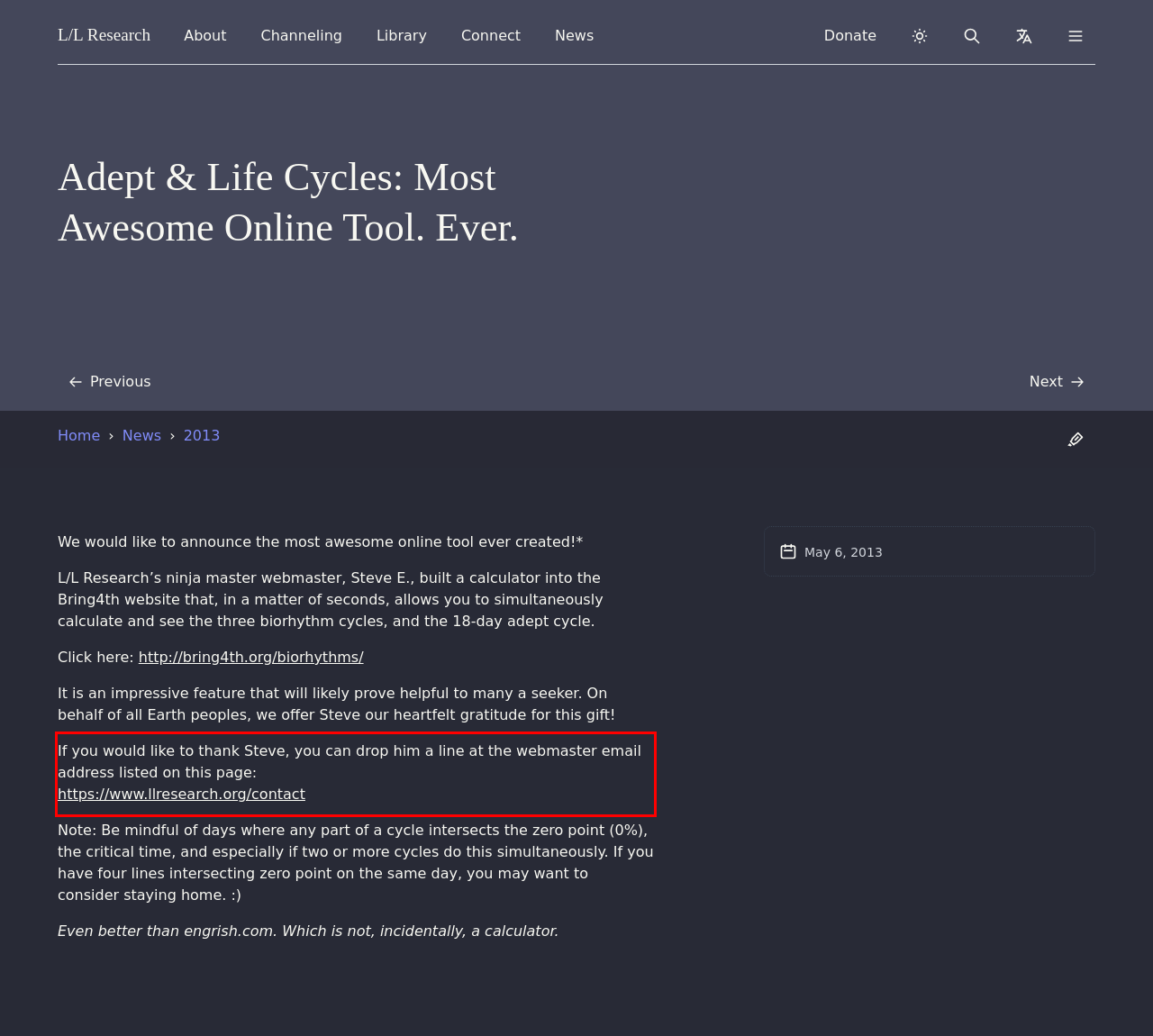You are given a webpage screenshot with a red bounding box around a UI element. Extract and generate the text inside this red bounding box.

If you would like to thank Steve, you can drop him a line at the webmaster email address listed on this page: https://www.llresearch.org/contact